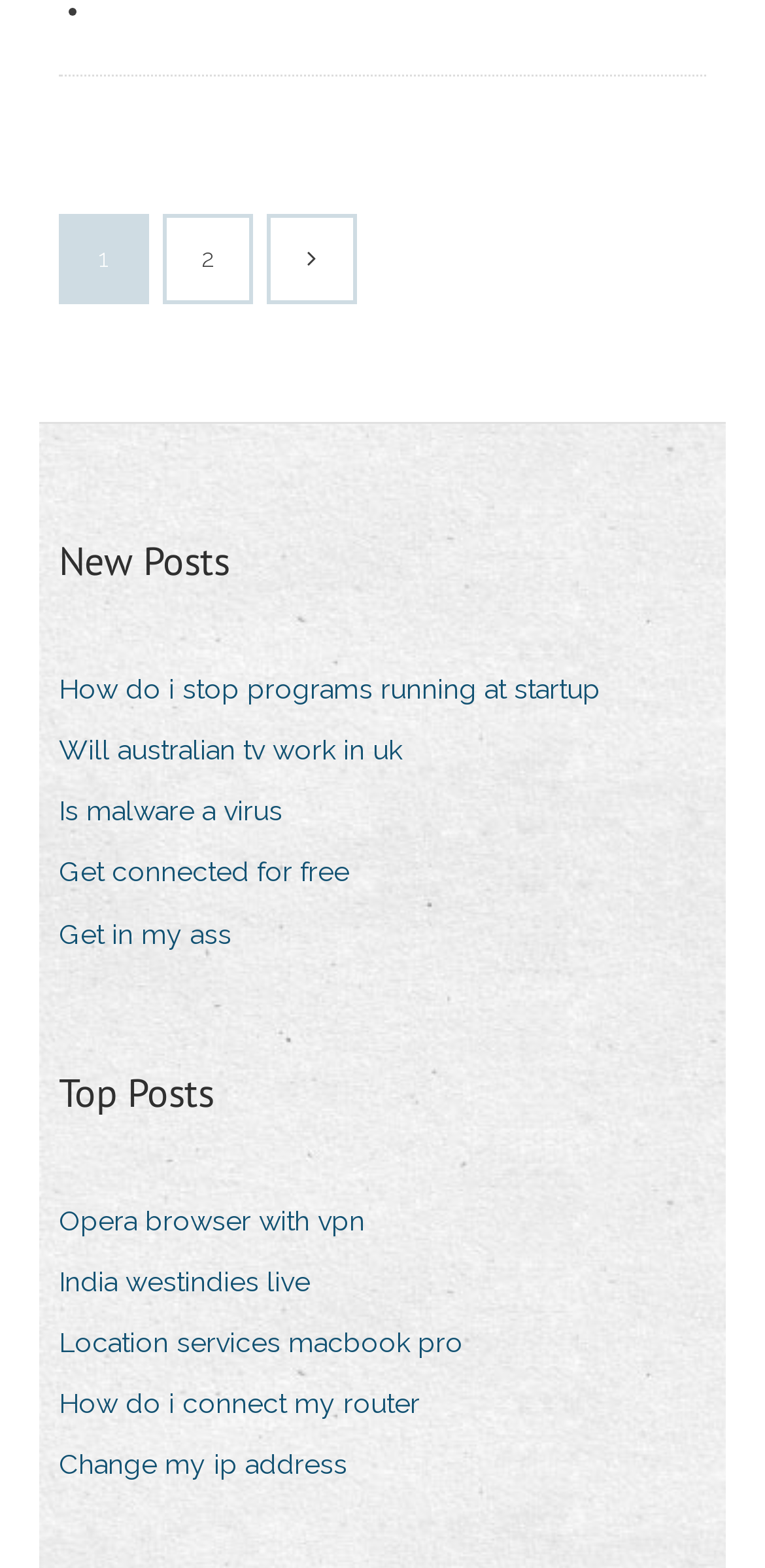Please locate the bounding box coordinates of the element that needs to be clicked to achieve the following instruction: "Search this site". The coordinates should be four float numbers between 0 and 1, i.e., [left, top, right, bottom].

None